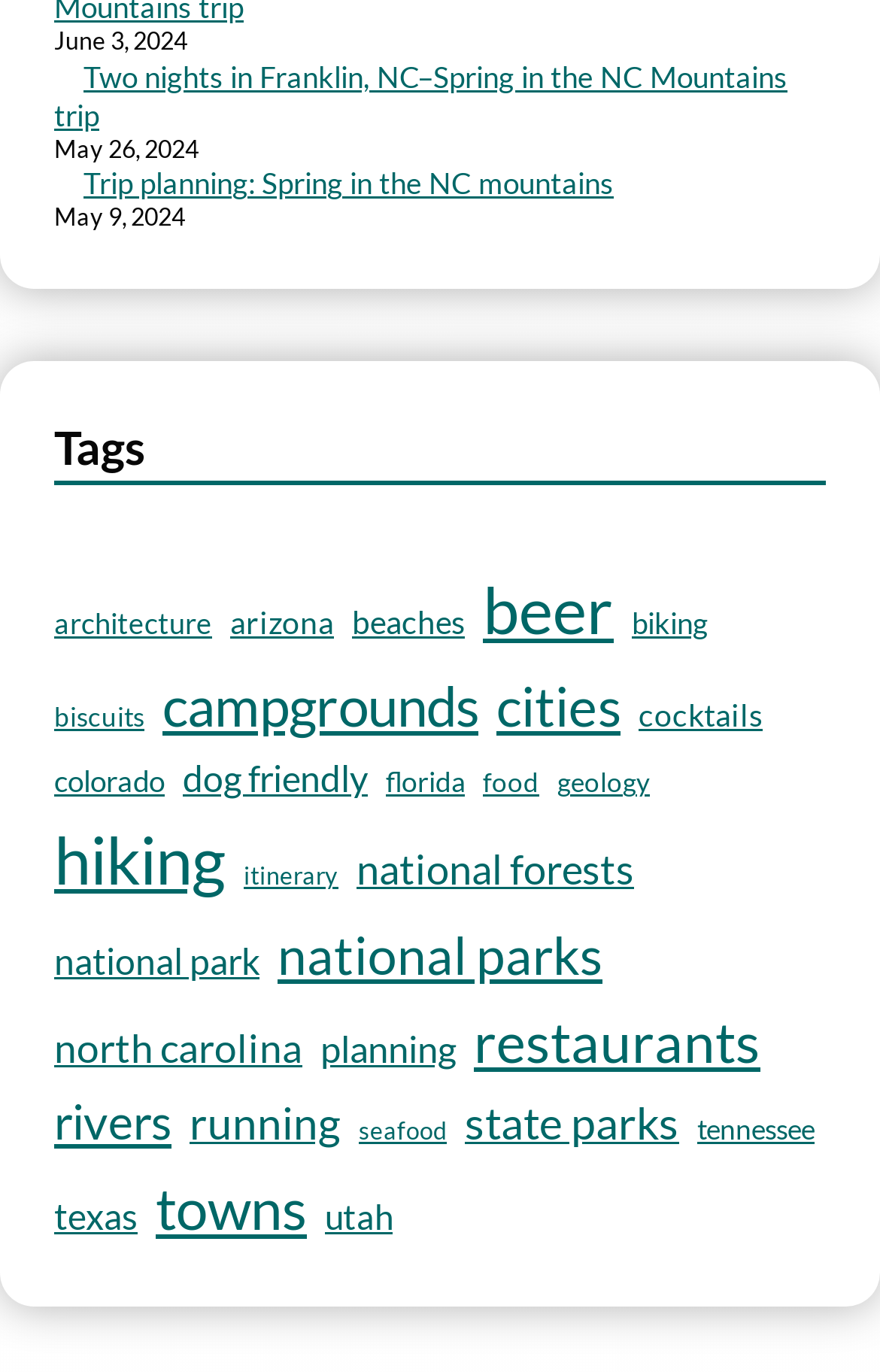Find the bounding box coordinates for the area you need to click to carry out the instruction: "Explore architecture related items". The coordinates should be four float numbers between 0 and 1, indicated as [left, top, right, bottom].

[0.062, 0.439, 0.241, 0.472]